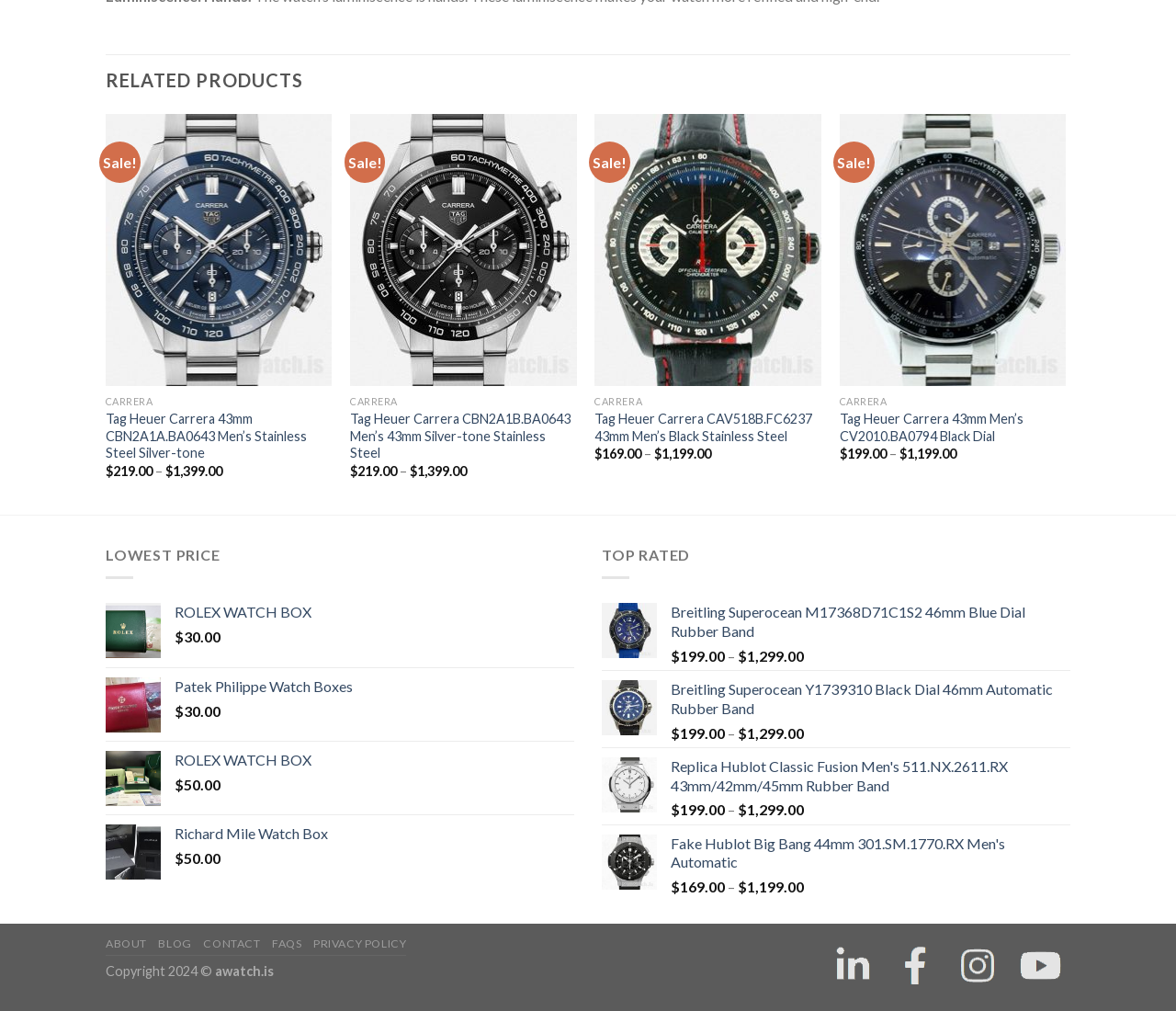Given the element description "Quick View", identify the bounding box of the corresponding UI element.

[0.714, 0.383, 0.906, 0.413]